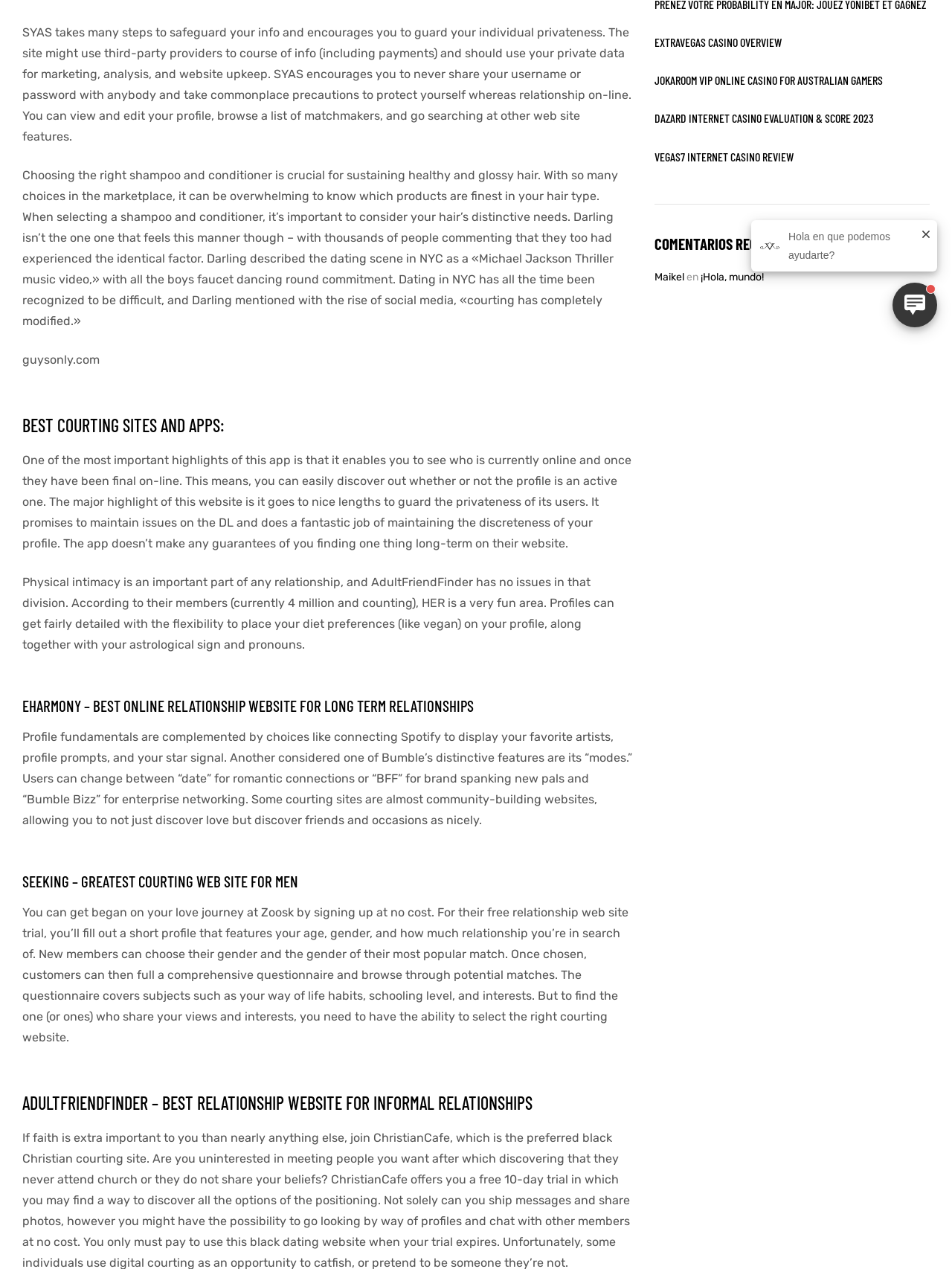Given the element description, predict the bounding box coordinates in the format (top-left x, top-left y, bottom-right x, bottom-right y), using floating point numbers between 0 and 1: Posts

None